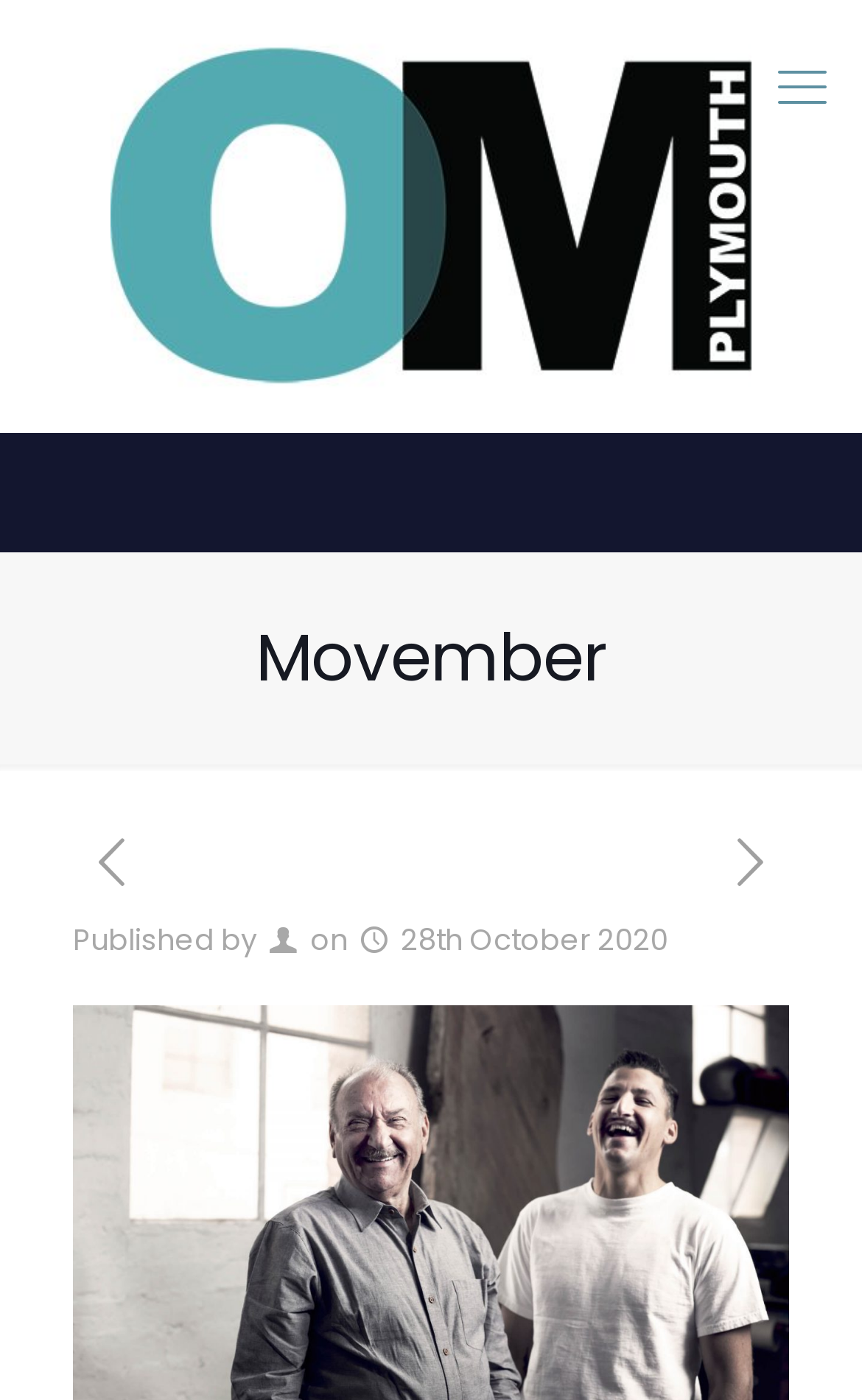Offer a thorough description of the webpage.

The webpage appears to be about Movember, a charity event where people grow moustaches to raise money for men's health. At the top left of the page, there is a link to "OM Media Group" accompanied by an image with the same name. On the top right, there is a link to a "mobile menu". 

Below these elements, a prominent heading "Movember" is centered on the page. Underneath the heading, there are two links, "previous post" and "next post", positioned on the left and right sides, respectively. 

Further down, there is a section with text "Published by" followed by the author's name, and then the publication date "28th October 2020". 

At the bottom of the page, there is a link to "Zoom" accompanied by an image. Overall, the page has a simple layout with a clear focus on promoting the Movember event.